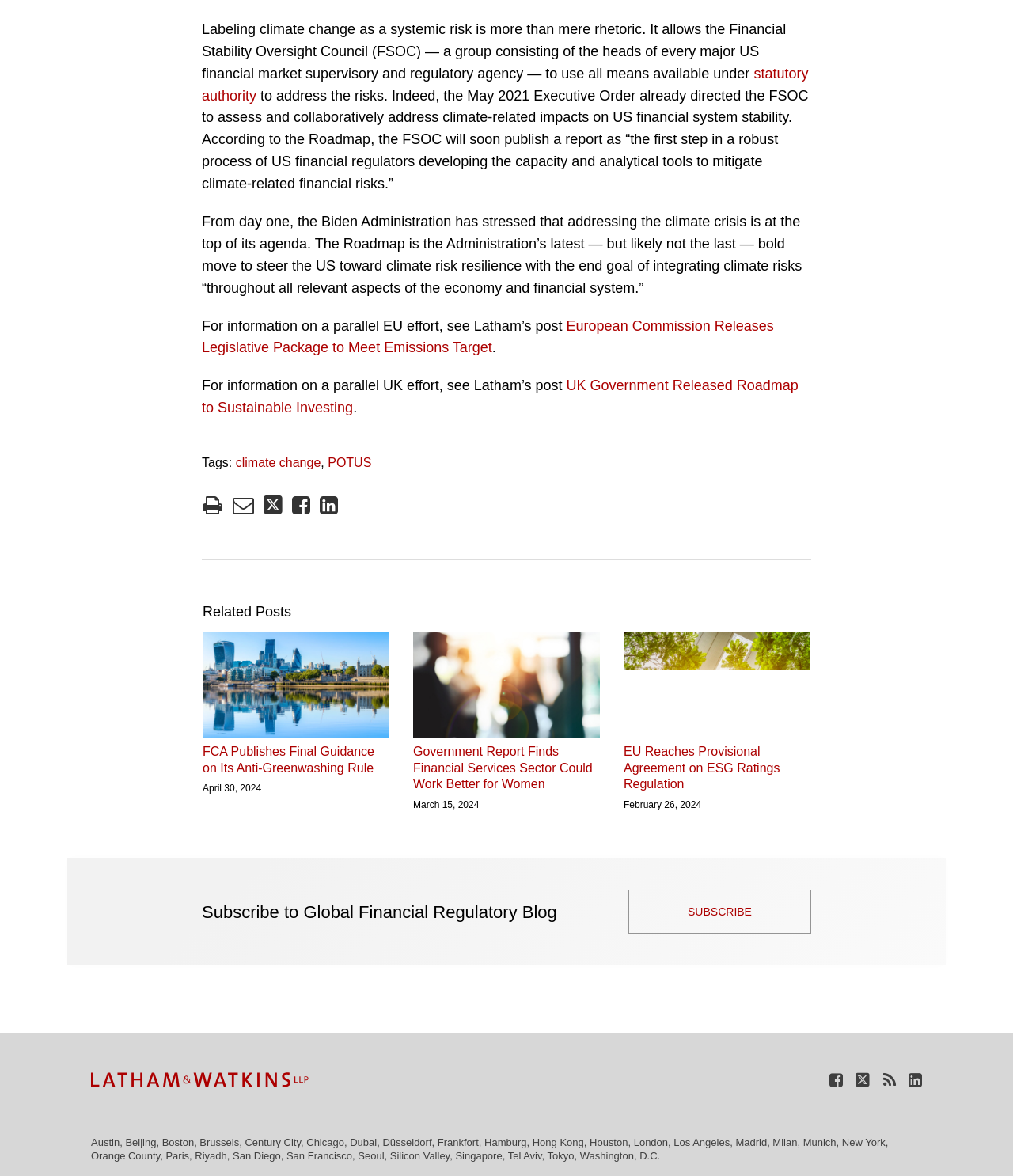Find the bounding box coordinates of the element you need to click on to perform this action: 'Click on the link to read about the UK Government's roadmap to sustainable investing'. The coordinates should be represented by four float values between 0 and 1, in the format [left, top, right, bottom].

[0.199, 0.321, 0.788, 0.353]